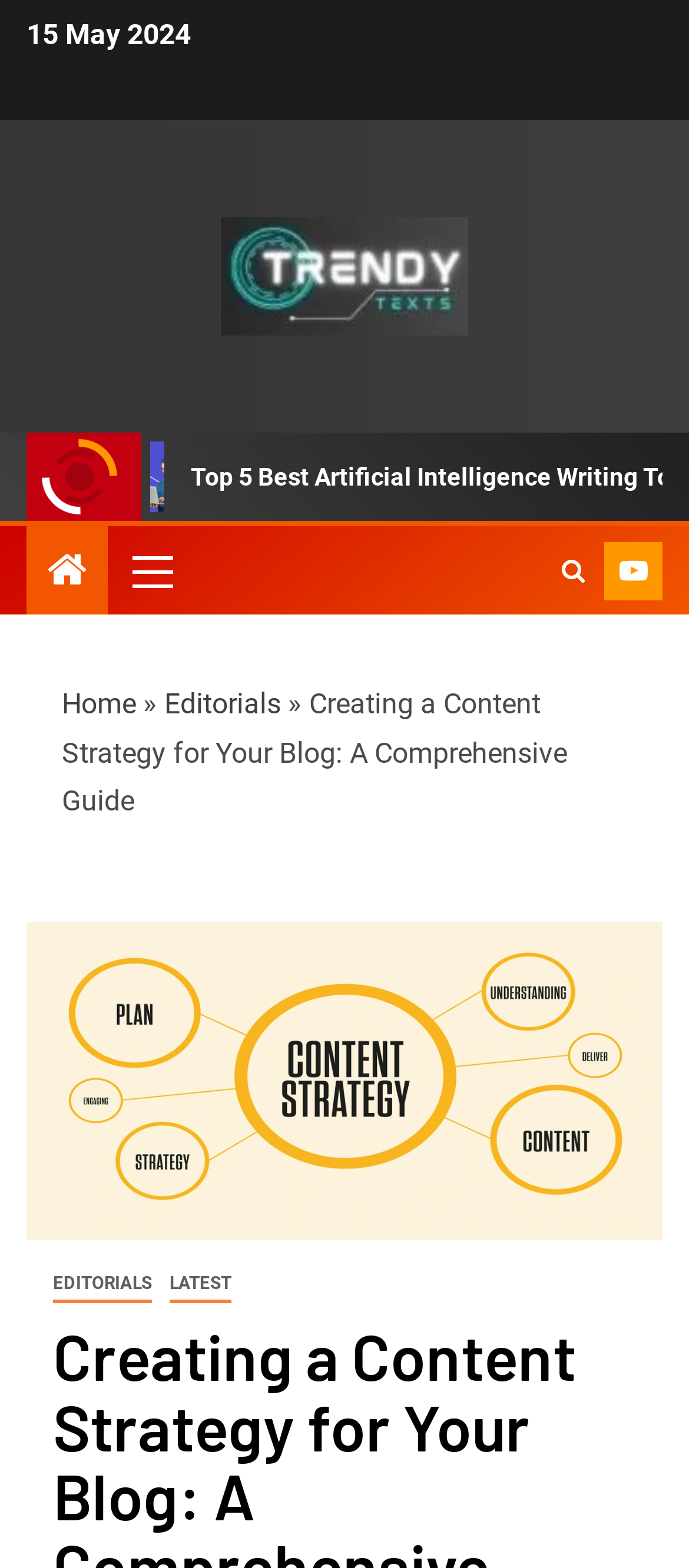Identify the bounding box coordinates of the clickable region required to complete the instruction: "search for content strategy". The coordinates should be given as four float numbers within the range of 0 and 1, i.e., [left, top, right, bottom].

[0.038, 0.588, 0.962, 0.79]